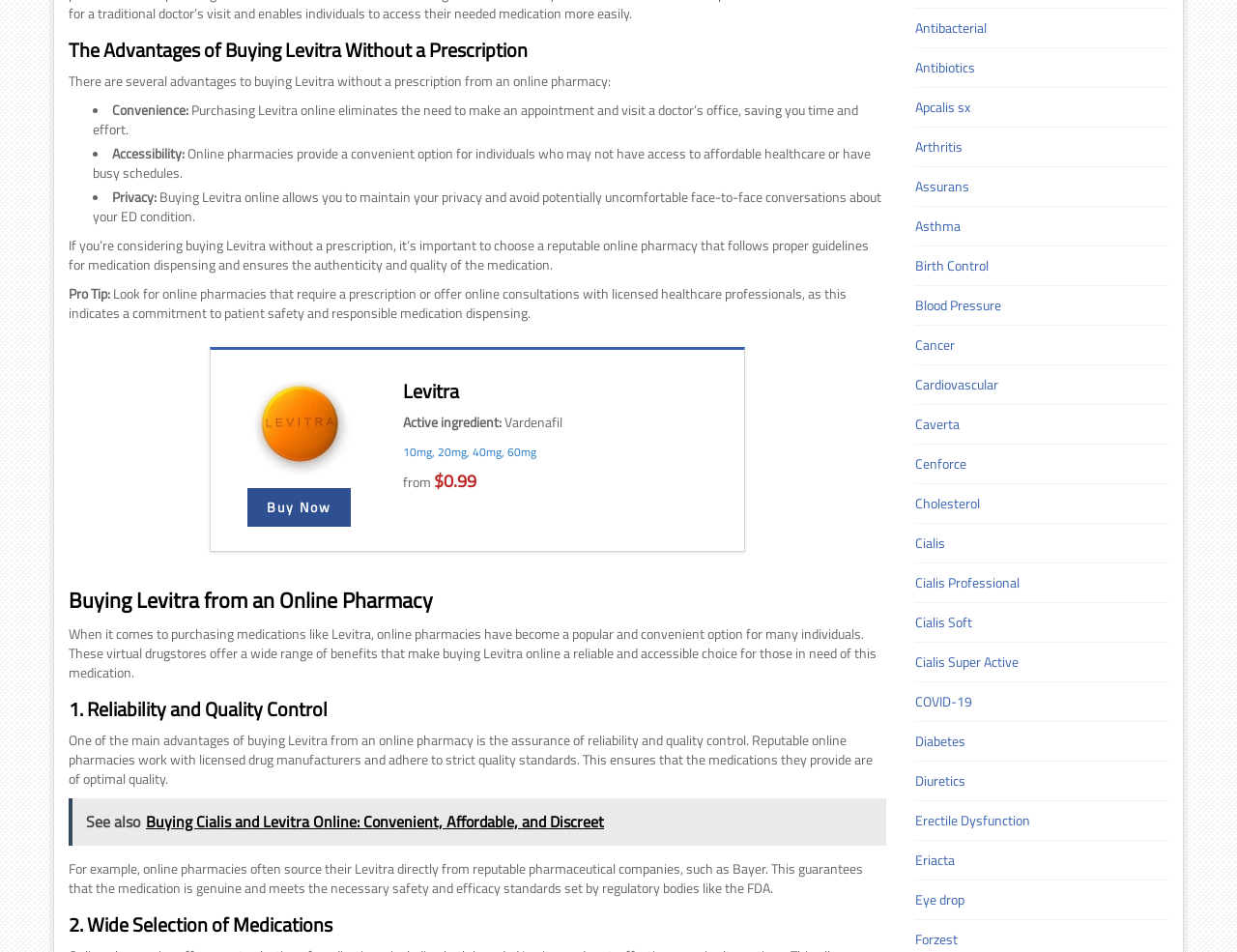Identify the bounding box coordinates of the region that should be clicked to execute the following instruction: "Learn about 'Levitra' medication".

[0.326, 0.398, 0.59, 0.423]